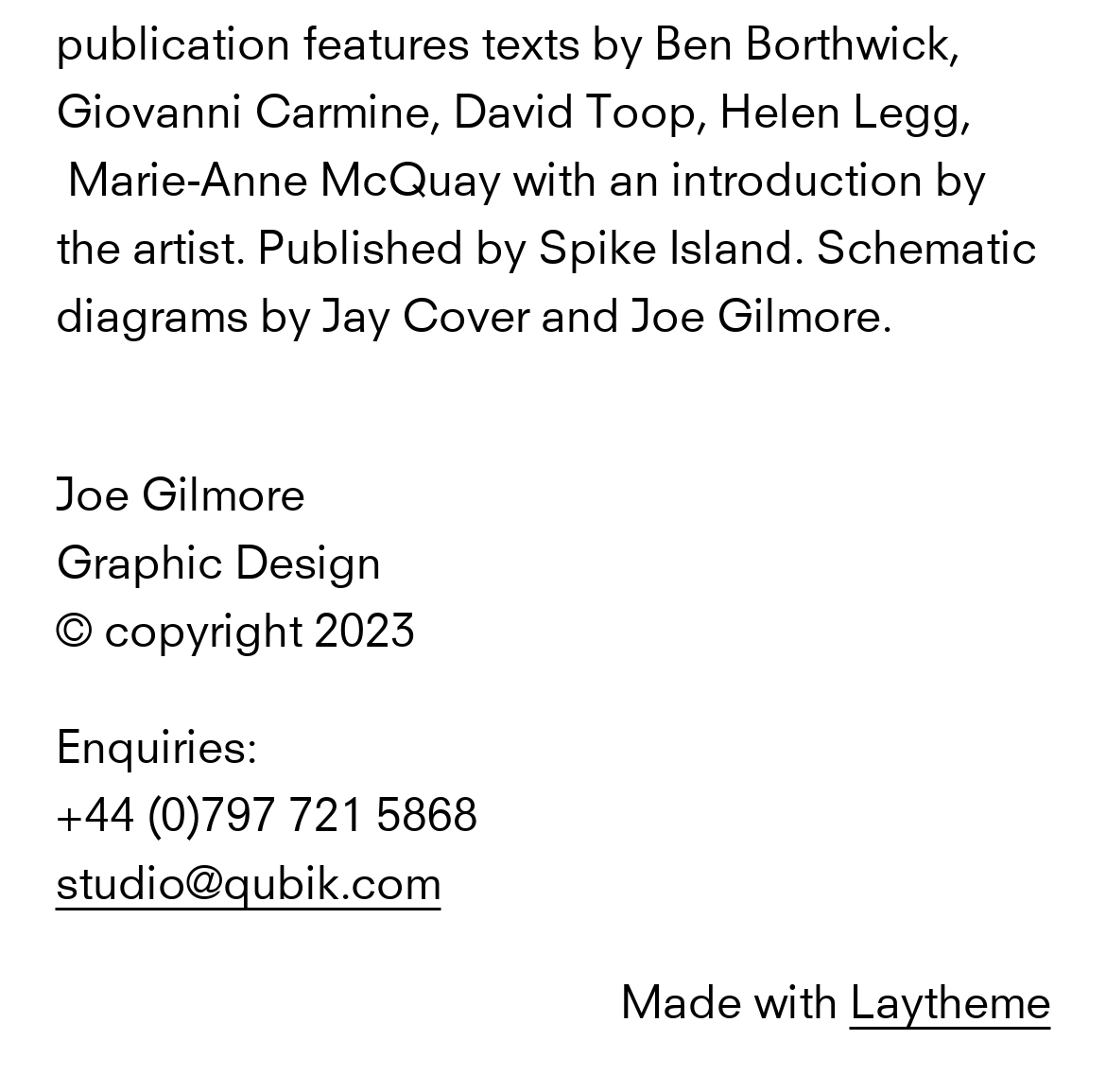Determine the bounding box for the described HTML element: "Laytheme". Ensure the coordinates are four float numbers between 0 and 1 in the format [left, top, right, bottom].

[0.768, 0.891, 0.95, 0.943]